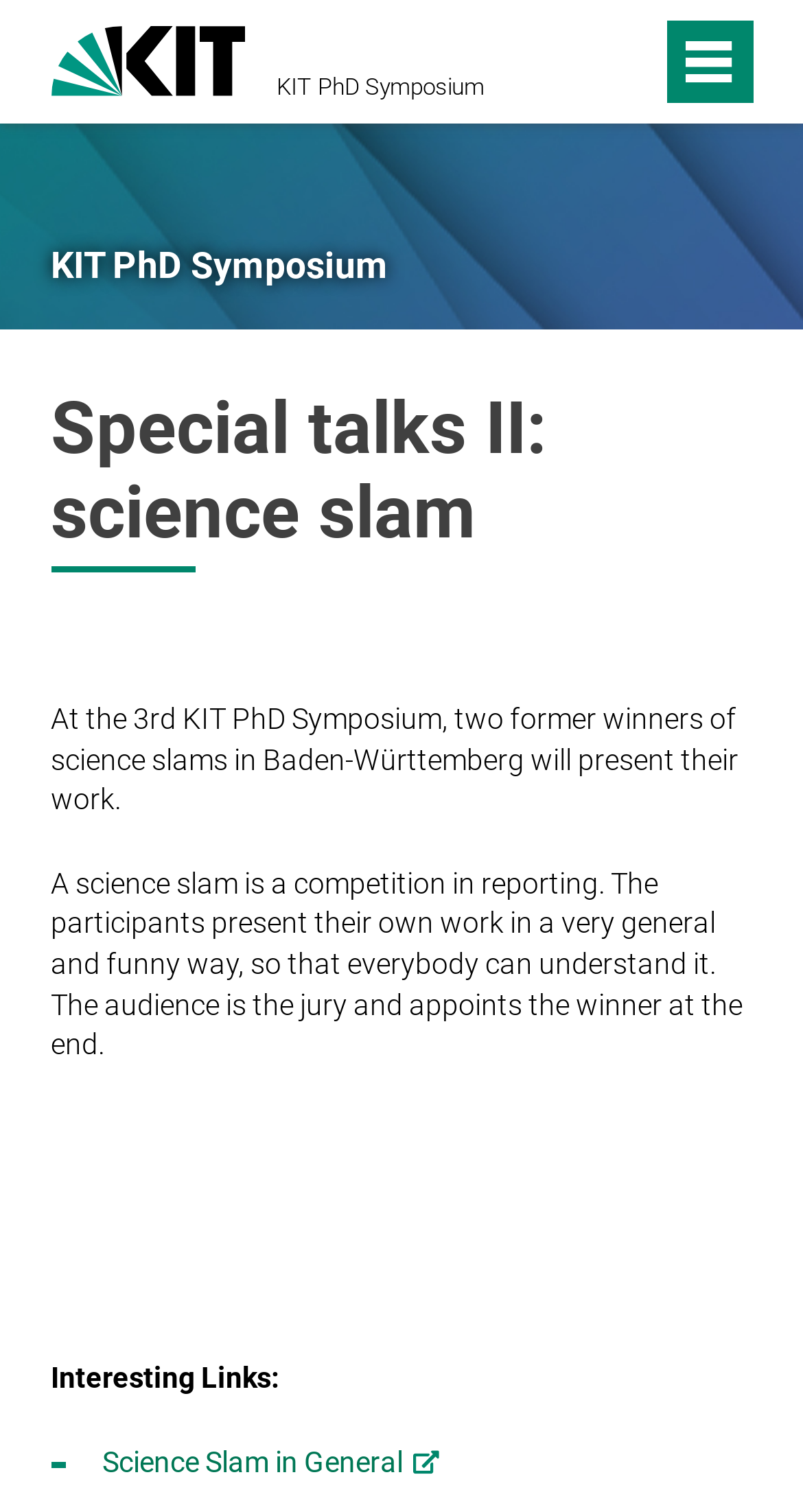Please specify the bounding box coordinates in the format (top-left x, top-left y, bottom-right x, bottom-right y), with values ranging from 0 to 1. Identify the bounding box for the UI component described as follows: Case Study

None